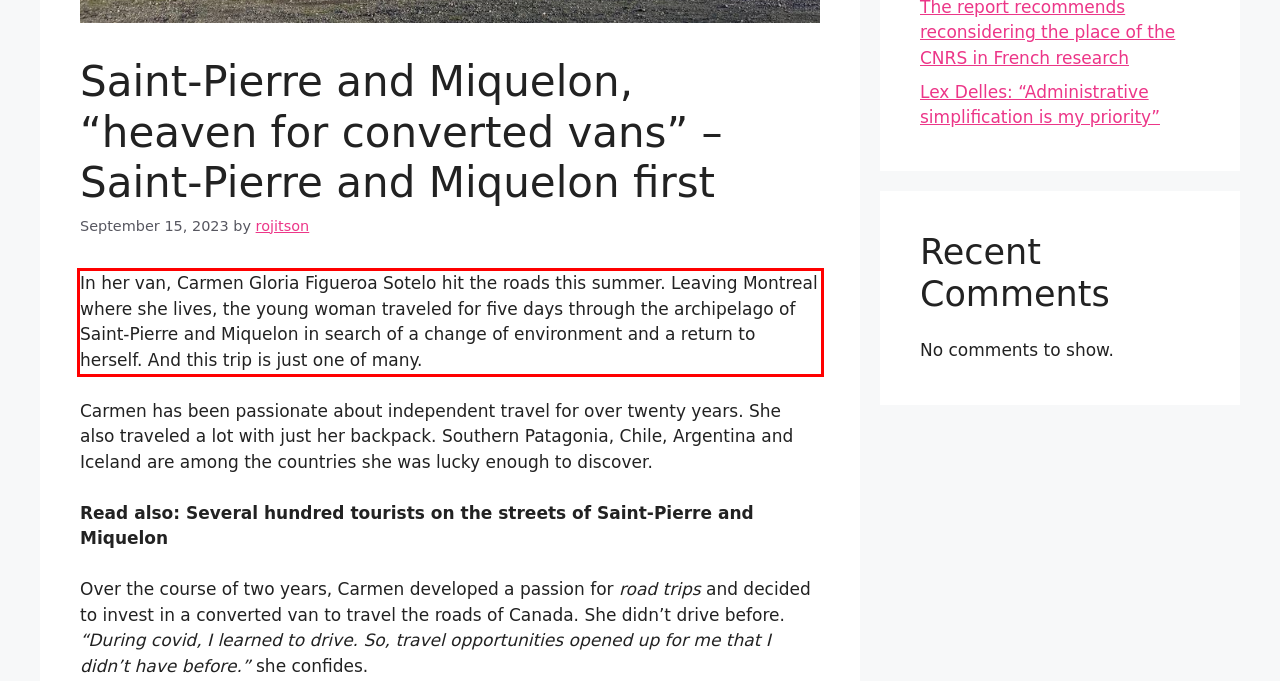From the provided screenshot, extract the text content that is enclosed within the red bounding box.

In her van, Carmen Gloria Figueroa Sotelo hit the roads this summer. Leaving Montreal where she lives, the young woman traveled for five days through the archipelago of Saint-Pierre and Miquelon in search of a change of environment and a return to herself. And this trip is just one of many.